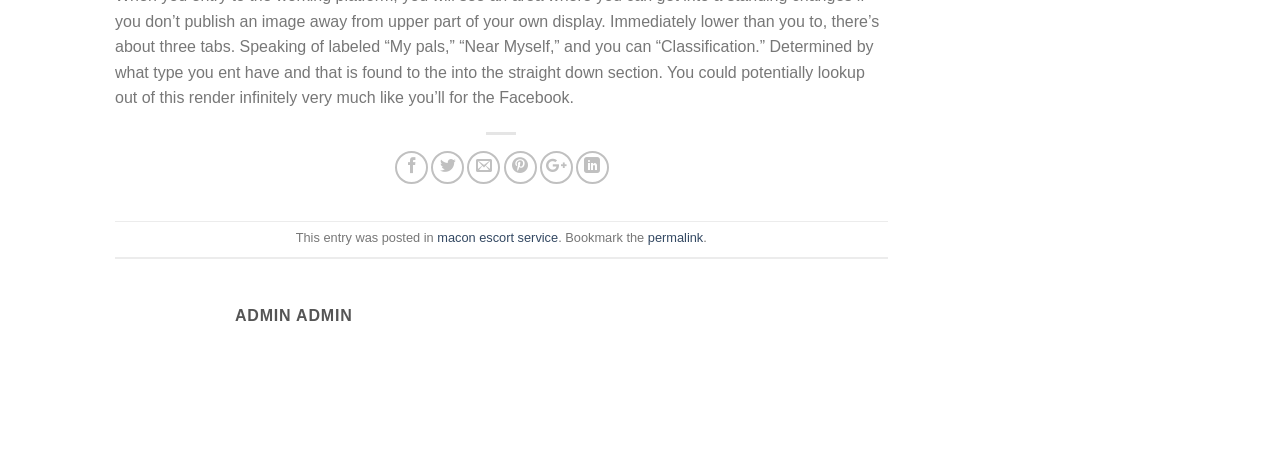Please identify the bounding box coordinates of the element I should click to complete this instruction: 'visit the permalink'. The coordinates should be given as four float numbers between 0 and 1, like this: [left, top, right, bottom].

[0.506, 0.487, 0.549, 0.519]